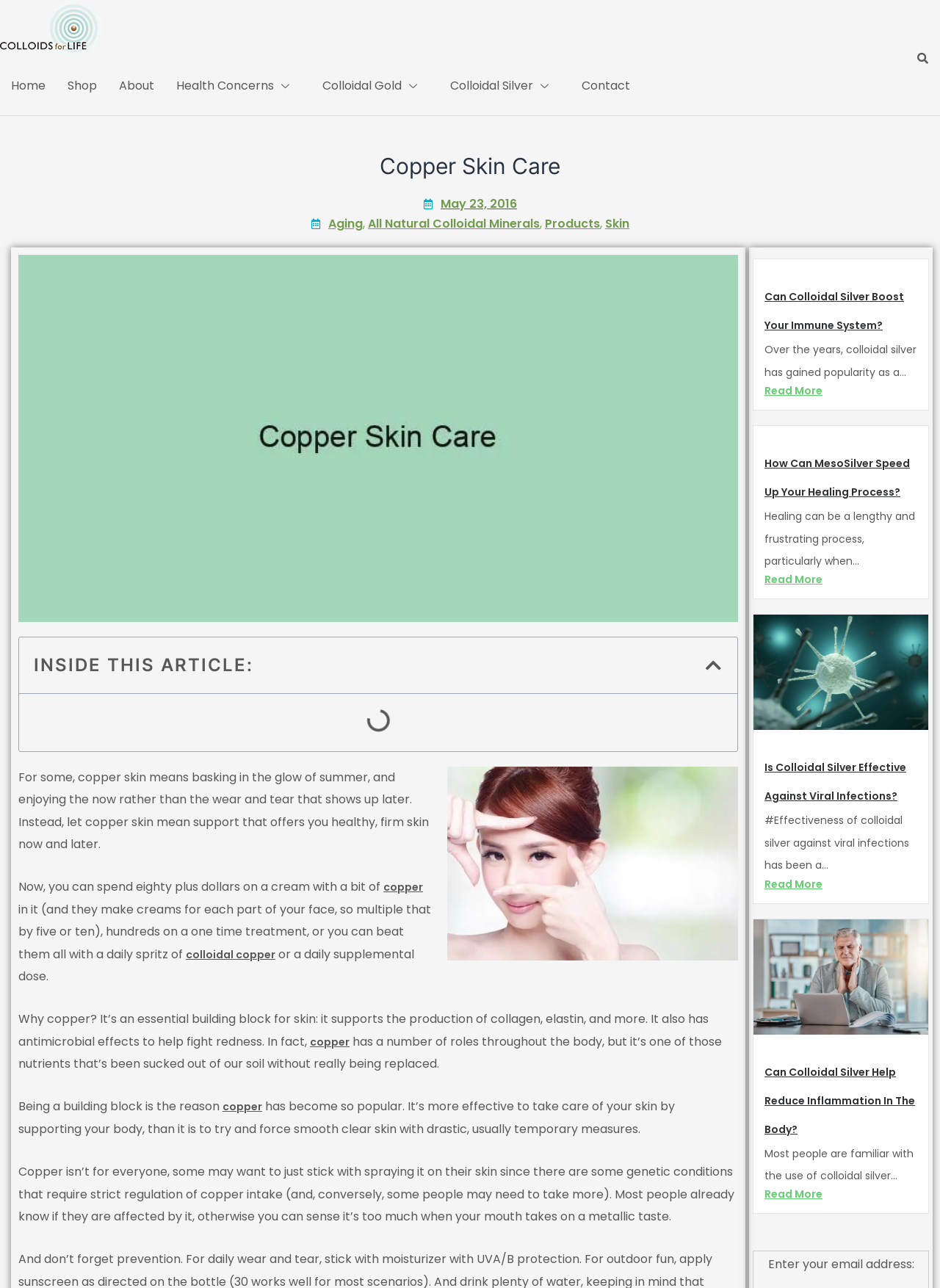Please provide the bounding box coordinates in the format (top-left x, top-left y, bottom-right x, bottom-right y). Remember, all values are floating point numbers between 0 and 1. What is the bounding box coordinate of the region described as: May 23, 2016

[0.45, 0.152, 0.55, 0.165]